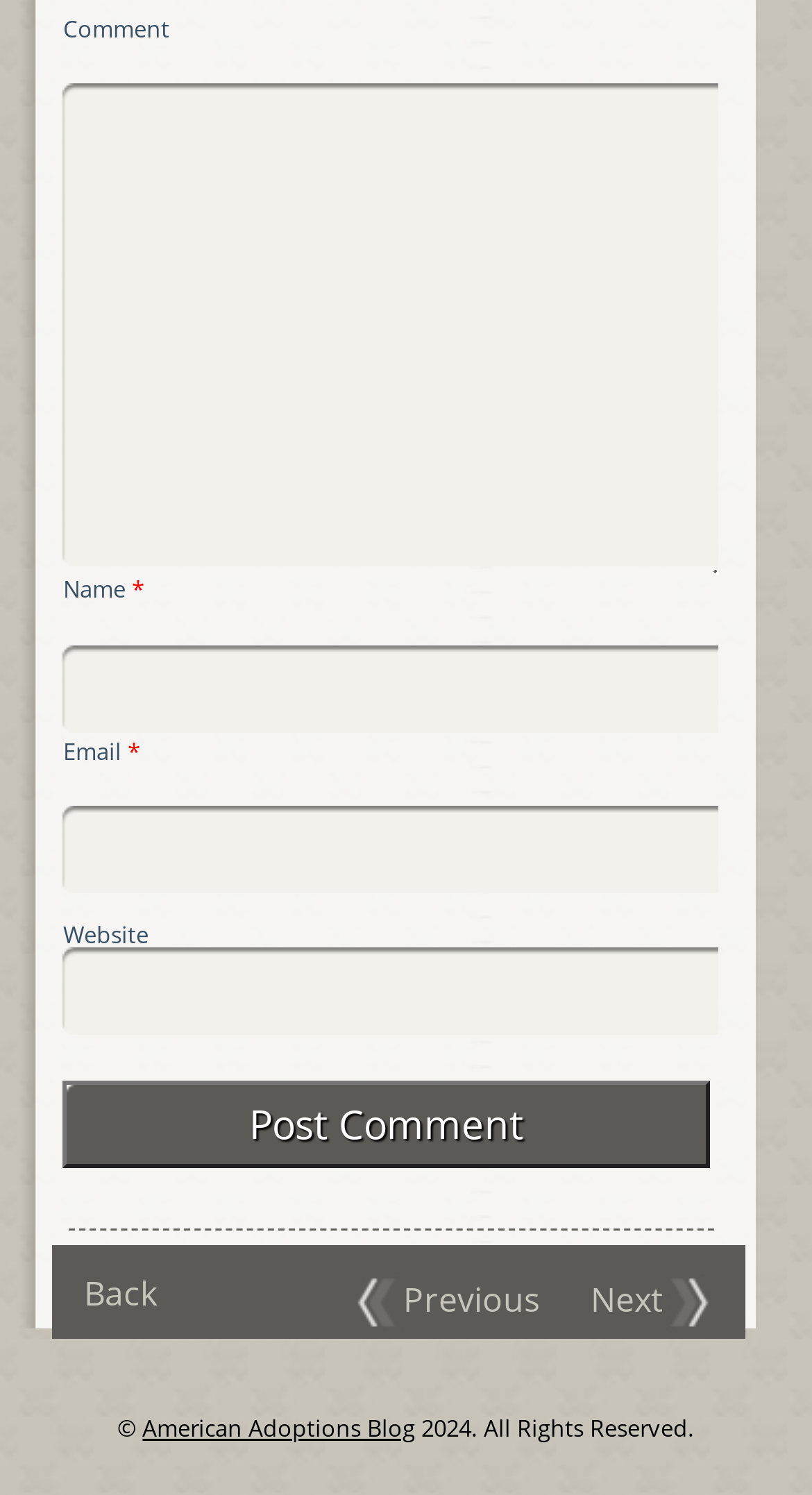Given the element description parent_node: Email * aria-describedby="email-notes" name="email", predict the bounding box coordinates for the UI element in the webpage screenshot. The format should be (top-left x, top-left y, bottom-right x, bottom-right y), and the values should be between 0 and 1.

[0.078, 0.539, 0.885, 0.6]